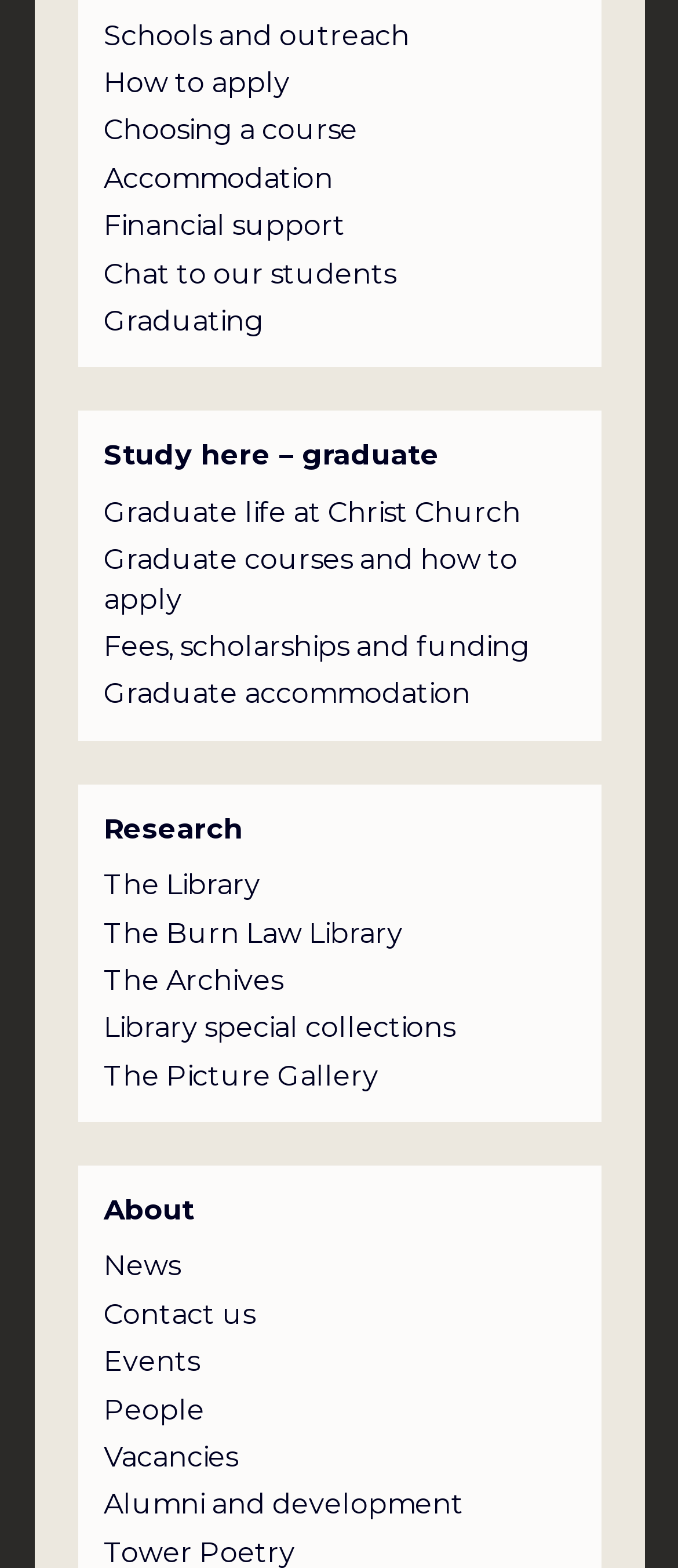Please answer the following question using a single word or phrase: 
How many links are related to libraries?

3